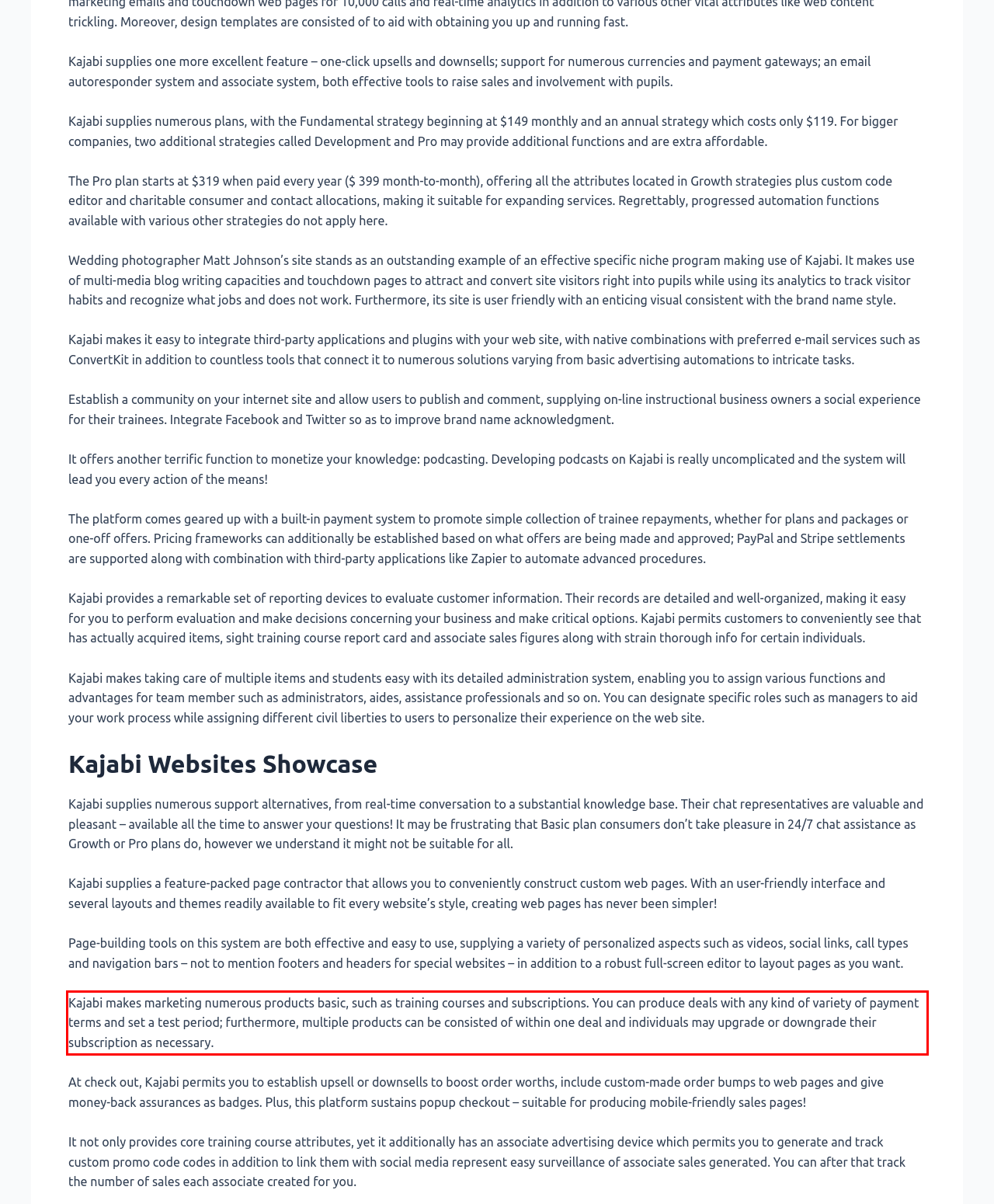Using the provided screenshot of a webpage, recognize and generate the text found within the red rectangle bounding box.

Kajabi makes marketing numerous products basic, such as training courses and subscriptions. You can produce deals with any kind of variety of payment terms and set a test period; furthermore, multiple products can be consisted of within one deal and individuals may upgrade or downgrade their subscription as necessary.